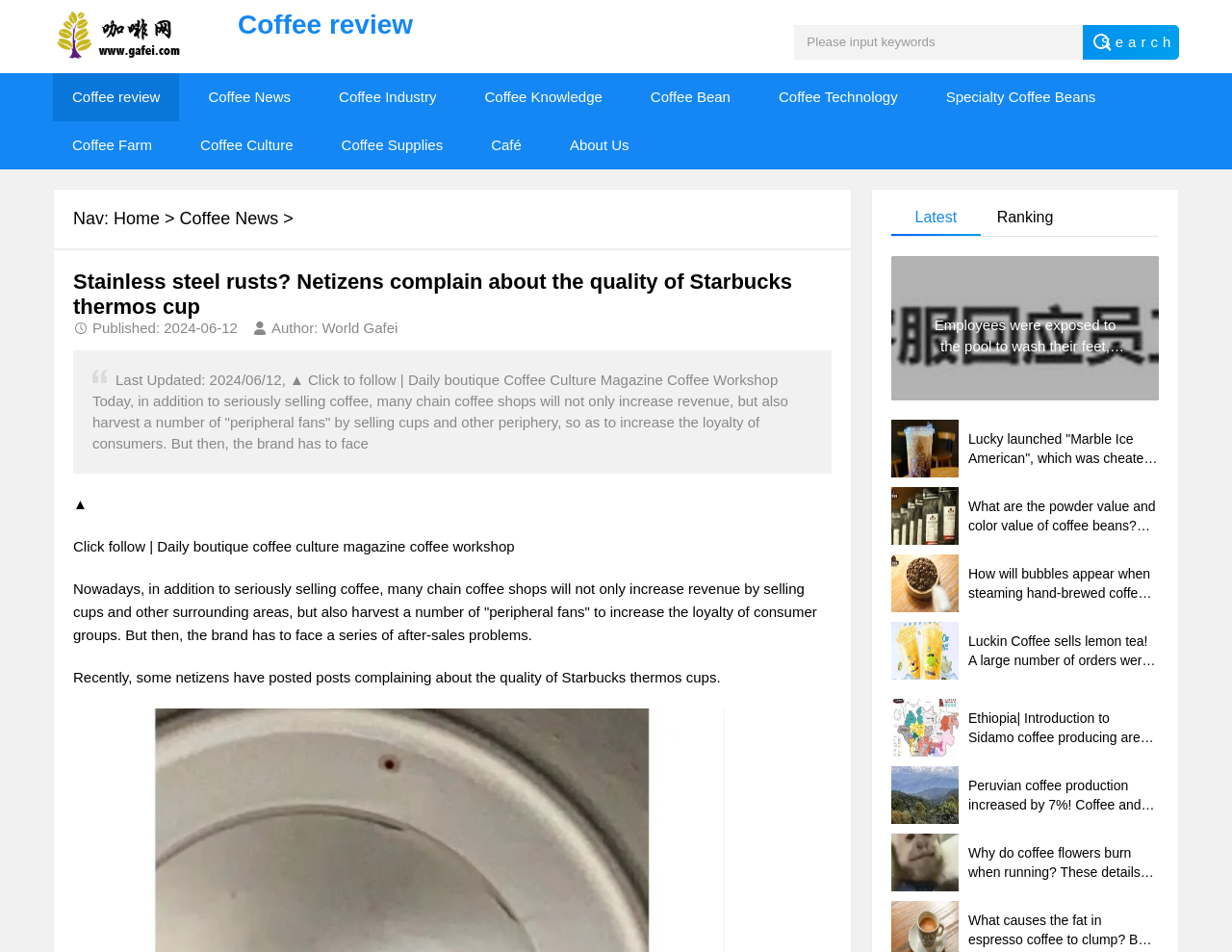Answer briefly with one word or phrase:
What is the author of the article about Starbucks thermos cups?

World Gafei